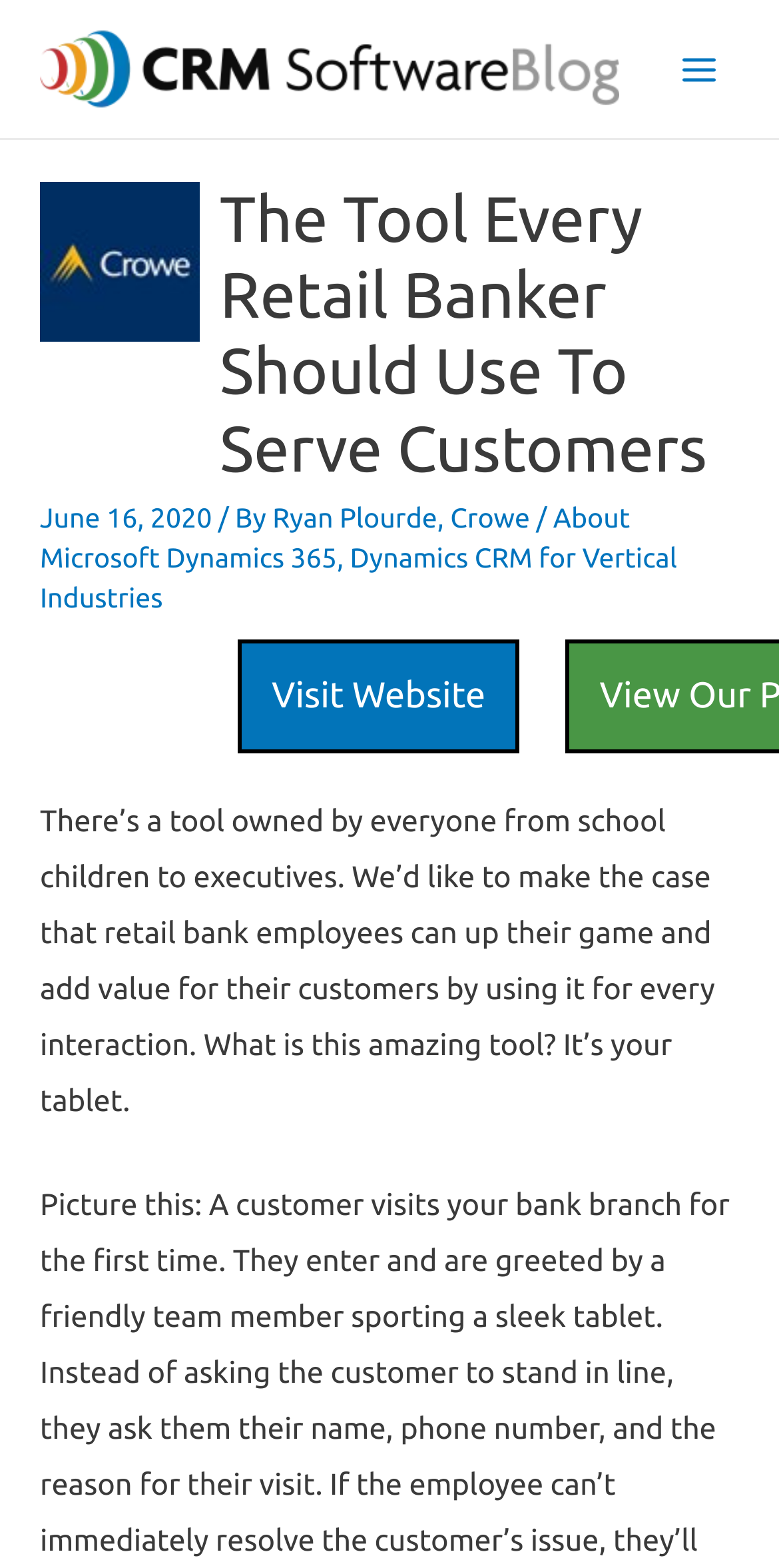What is the topic of the article?
Please ensure your answer is as detailed and informative as possible.

By reading the article introduction, I found that the article is discussing the use of tablets in retail banking, specifically how retail bank employees can use tablets to add value for their customers.